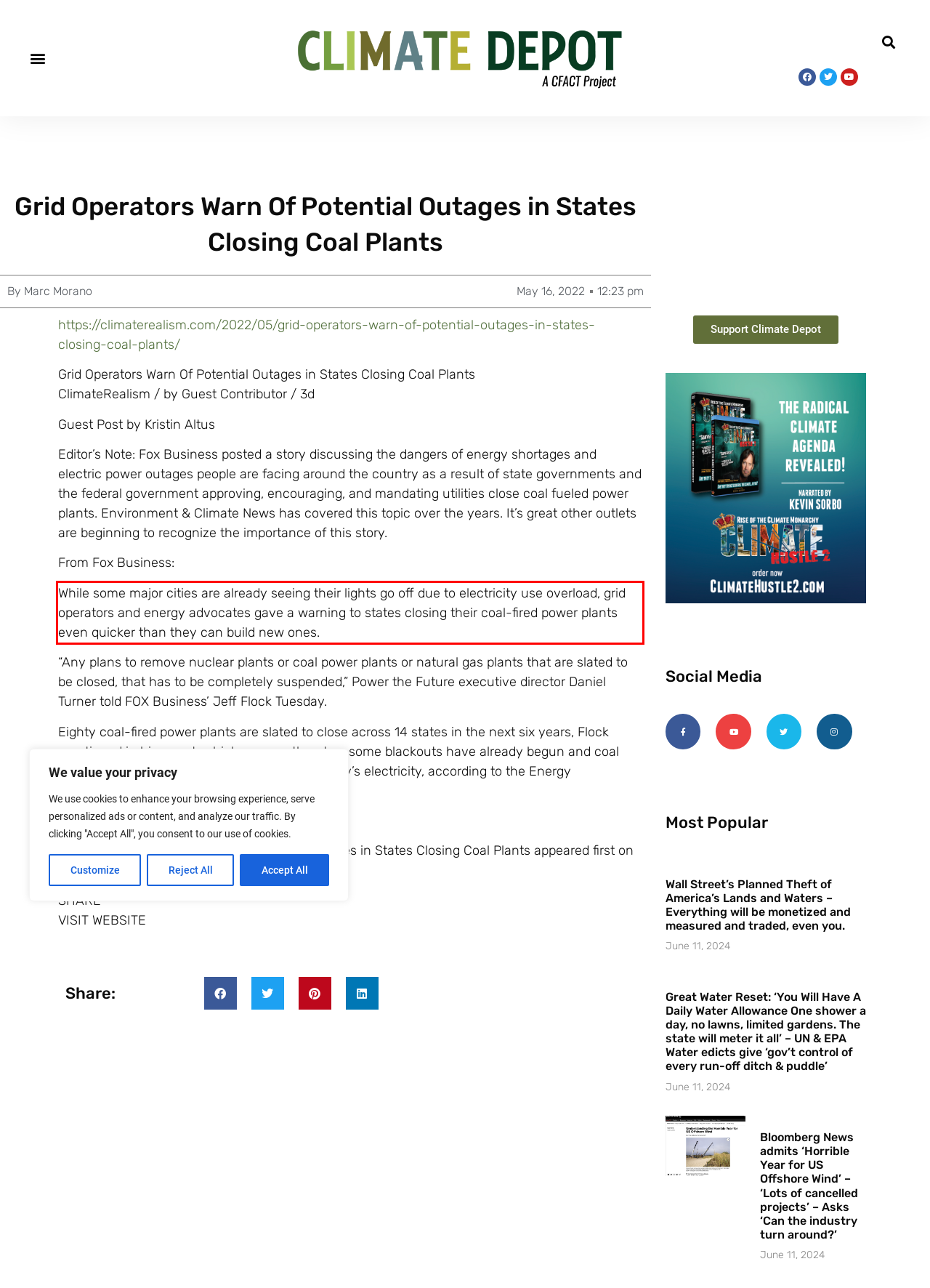Given a screenshot of a webpage, identify the red bounding box and perform OCR to recognize the text within that box.

While some major cities are already seeing their lights go off due to electricity use overload, grid operators and energy advocates gave a warning to states closing their coal-fired power plants even quicker than they can build new ones.